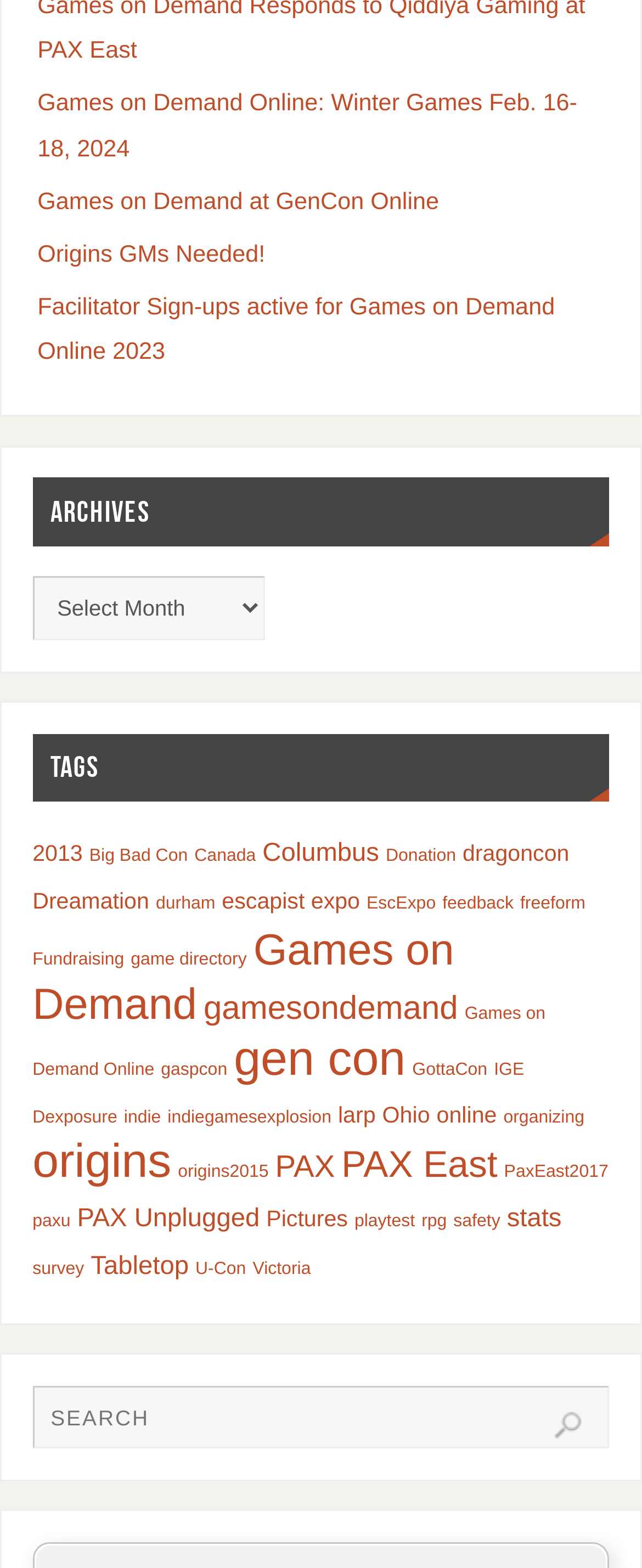Could you provide the bounding box coordinates for the portion of the screen to click to complete this instruction: "Search for archives"?

[0.051, 0.367, 0.412, 0.408]